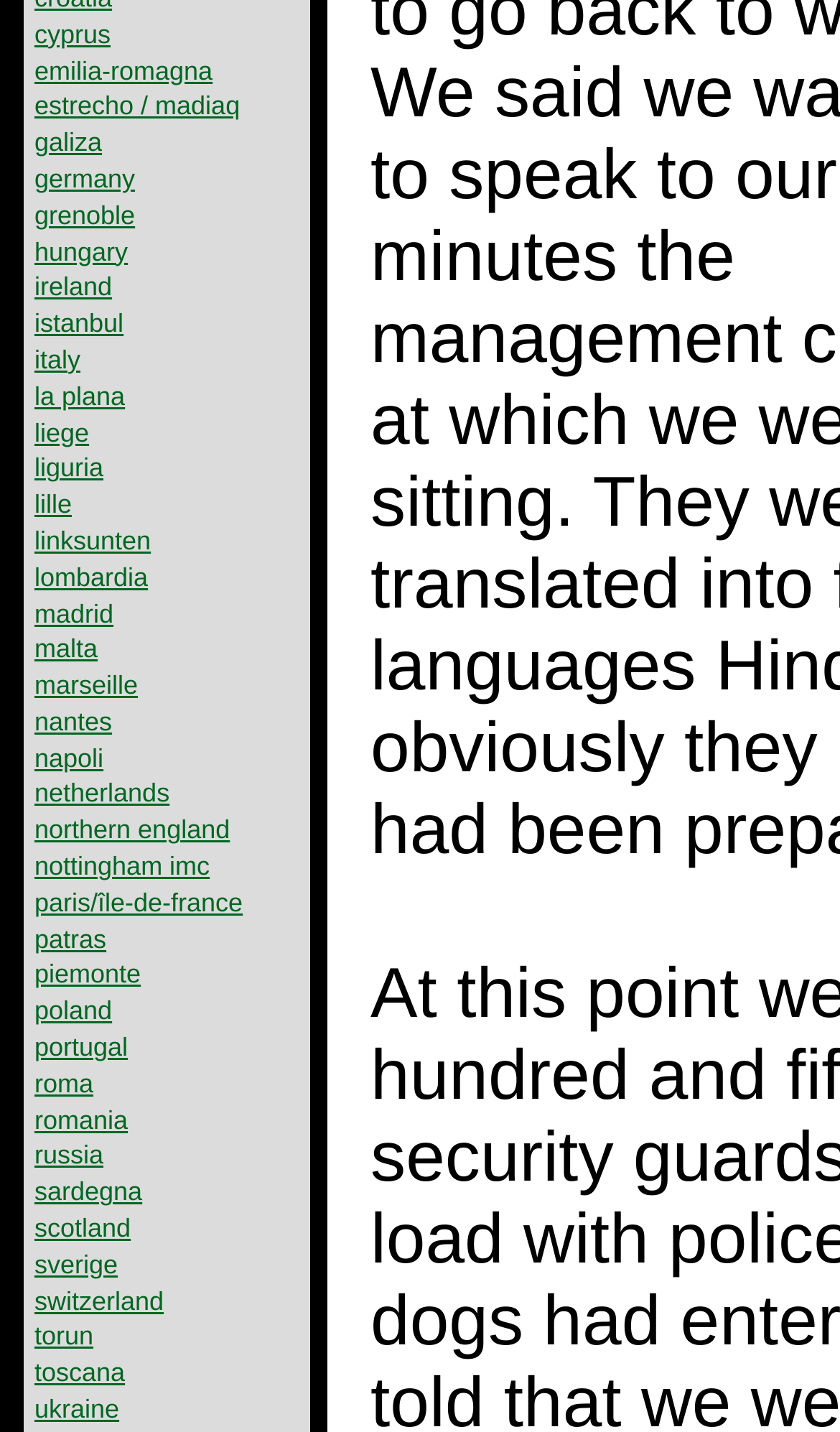Please determine the bounding box coordinates of the element to click in order to execute the following instruction: "check out paris". The coordinates should be four float numbers between 0 and 1, specified as [left, top, right, bottom].

[0.041, 0.62, 0.289, 0.641]